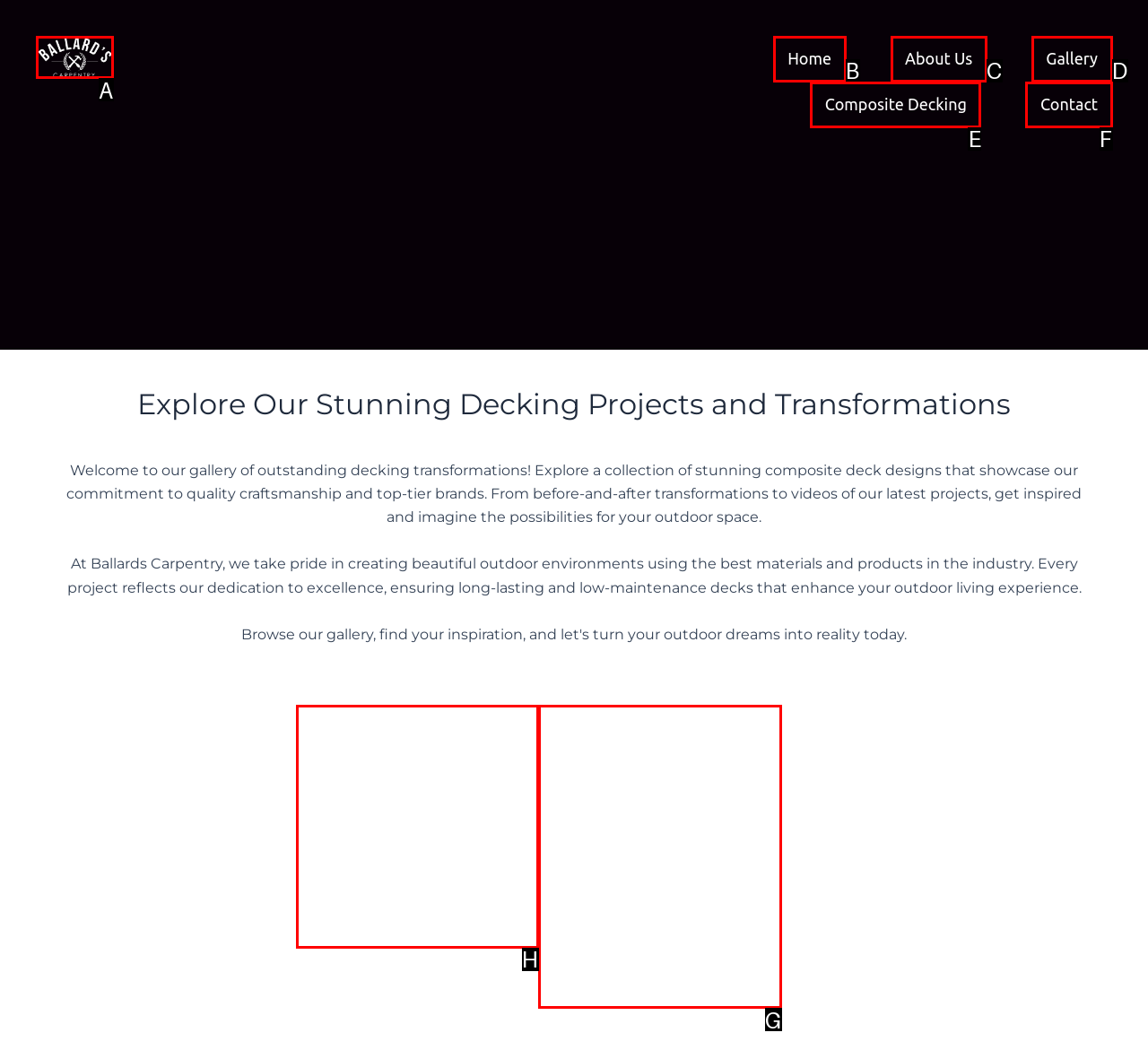Select the correct option from the given choices to perform this task: View the Trex Rope Swing project. Provide the letter of that option.

H